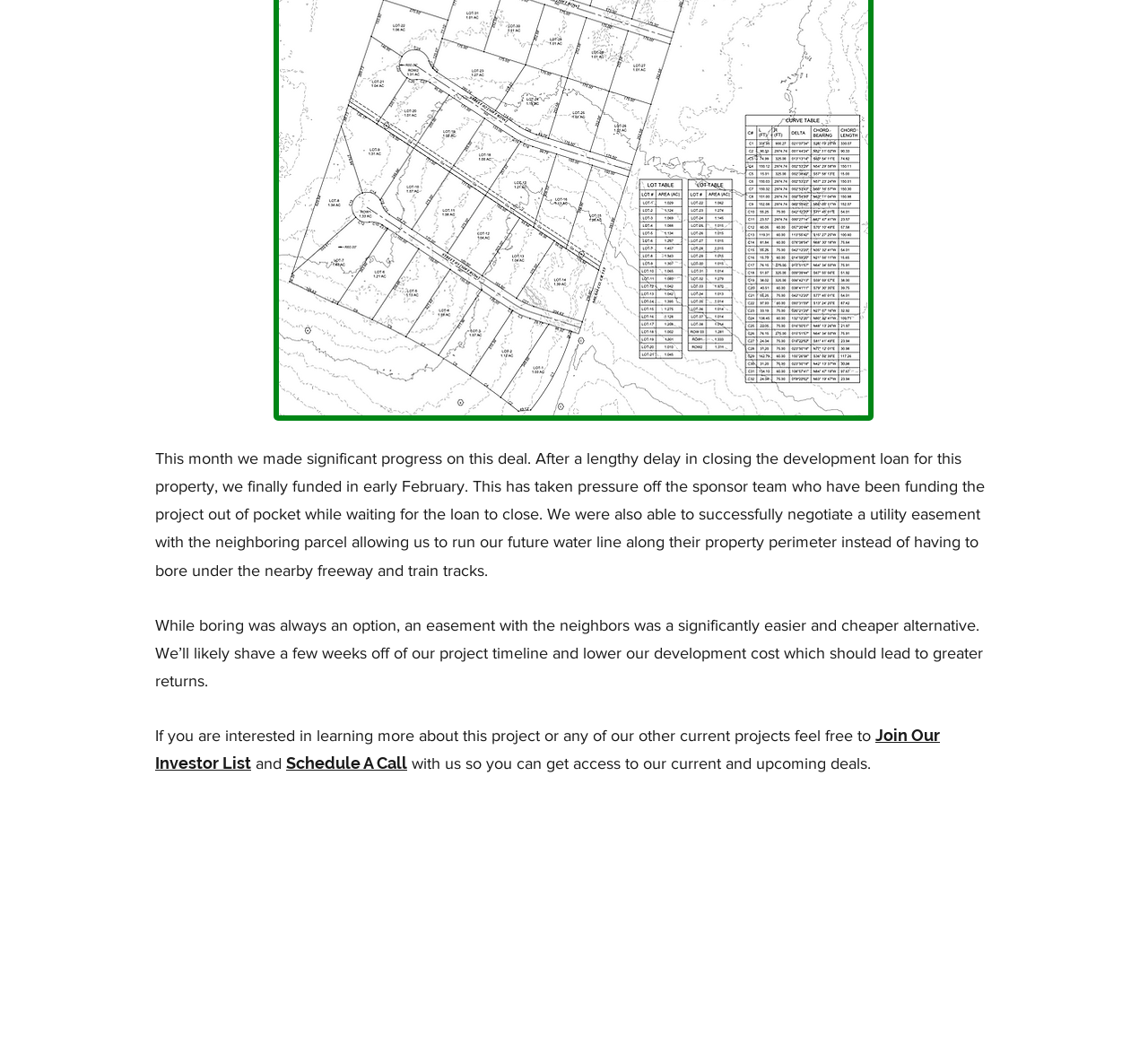Provide the bounding box coordinates for the UI element that is described by this text: "Schedule A Call". The coordinates should be in the form of four float numbers between 0 and 1: [left, top, right, bottom].

[0.249, 0.714, 0.355, 0.732]